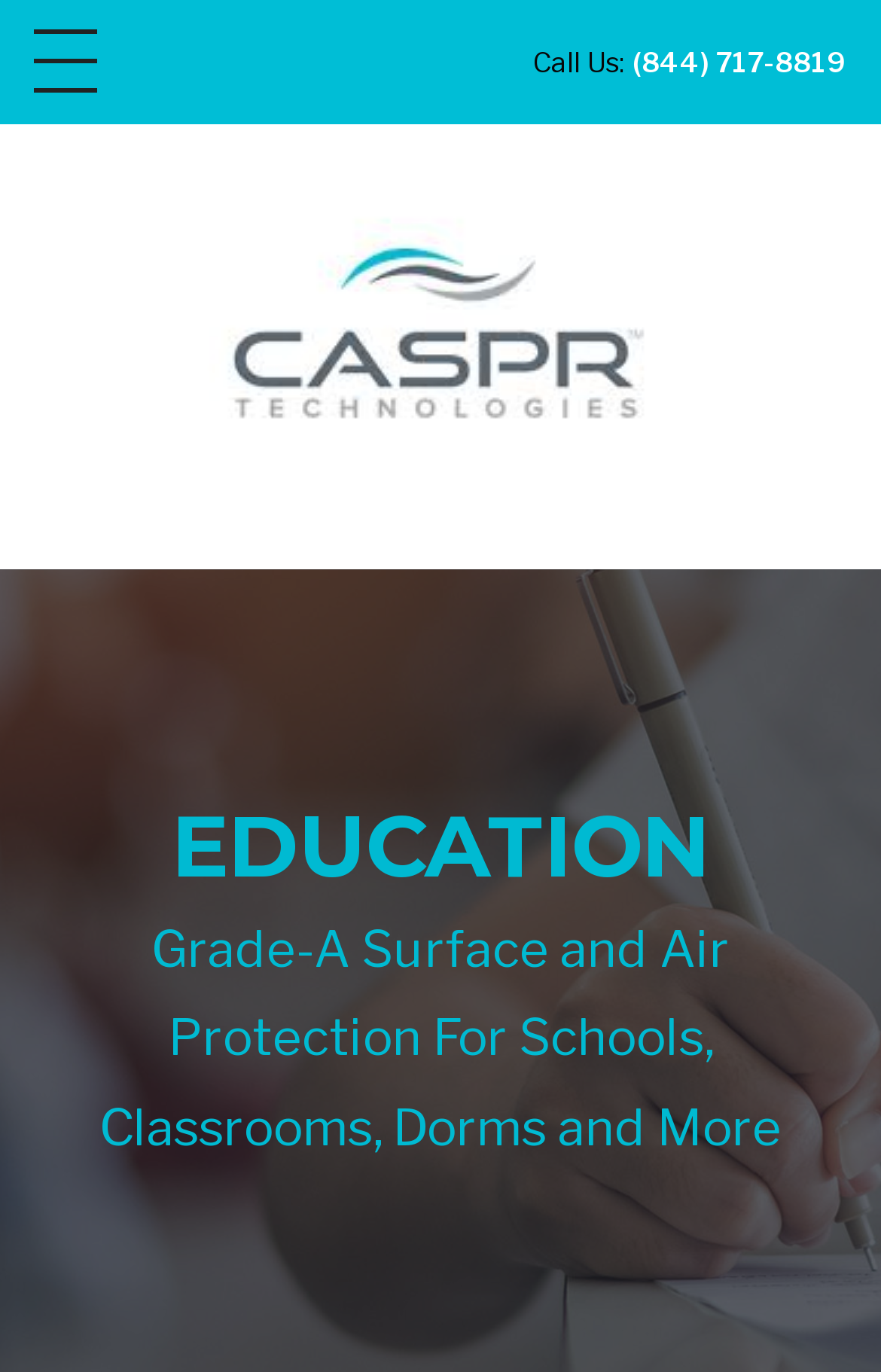Elaborate on the different components and information displayed on the webpage.

The webpage is about CASPR Technologies, specifically focusing on education and providing surface and air protection for schools, classrooms, dorms, and more. 

At the top right corner, there is a call-to-action section with the text "Call Us:" followed by a phone number "(844) 717-8819". 

Below this section, there is a large image that spans most of the width of the page, with a link embedded within it. 

To the left of the image, there is a heading that reads "CASPR Technologies", which is also a link. 

Further down the page, there are two headings. The first one reads "EDUCATION" and is centered on the page. The second heading, located below the first one, is a longer title that describes the company's services, stating "Grade-A Surface and Air Protection For Schools, Classrooms, Dorms and More".